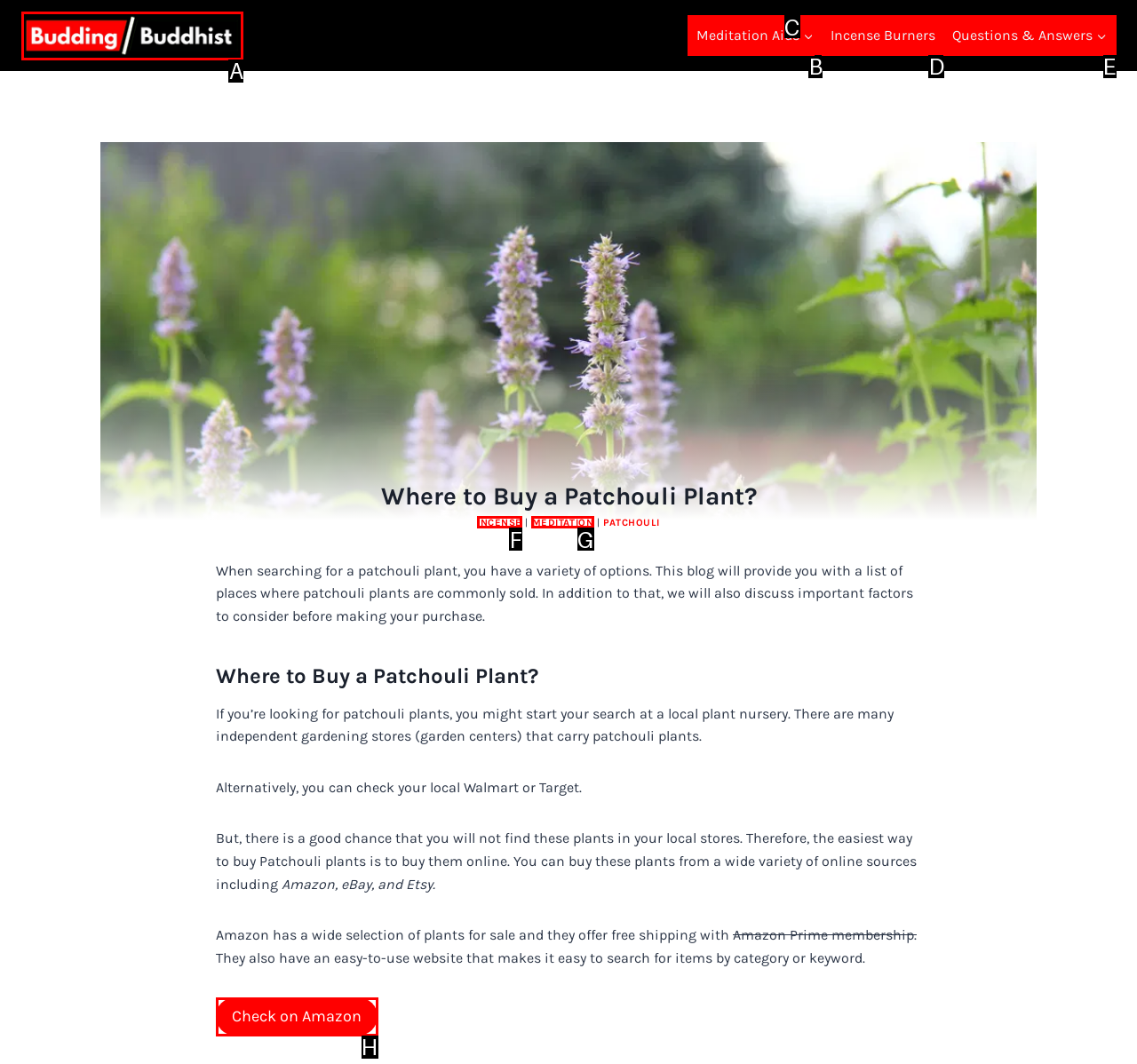Determine which HTML element I should select to execute the task: Click on the link to The Budding Buddhist
Reply with the corresponding option's letter from the given choices directly.

A